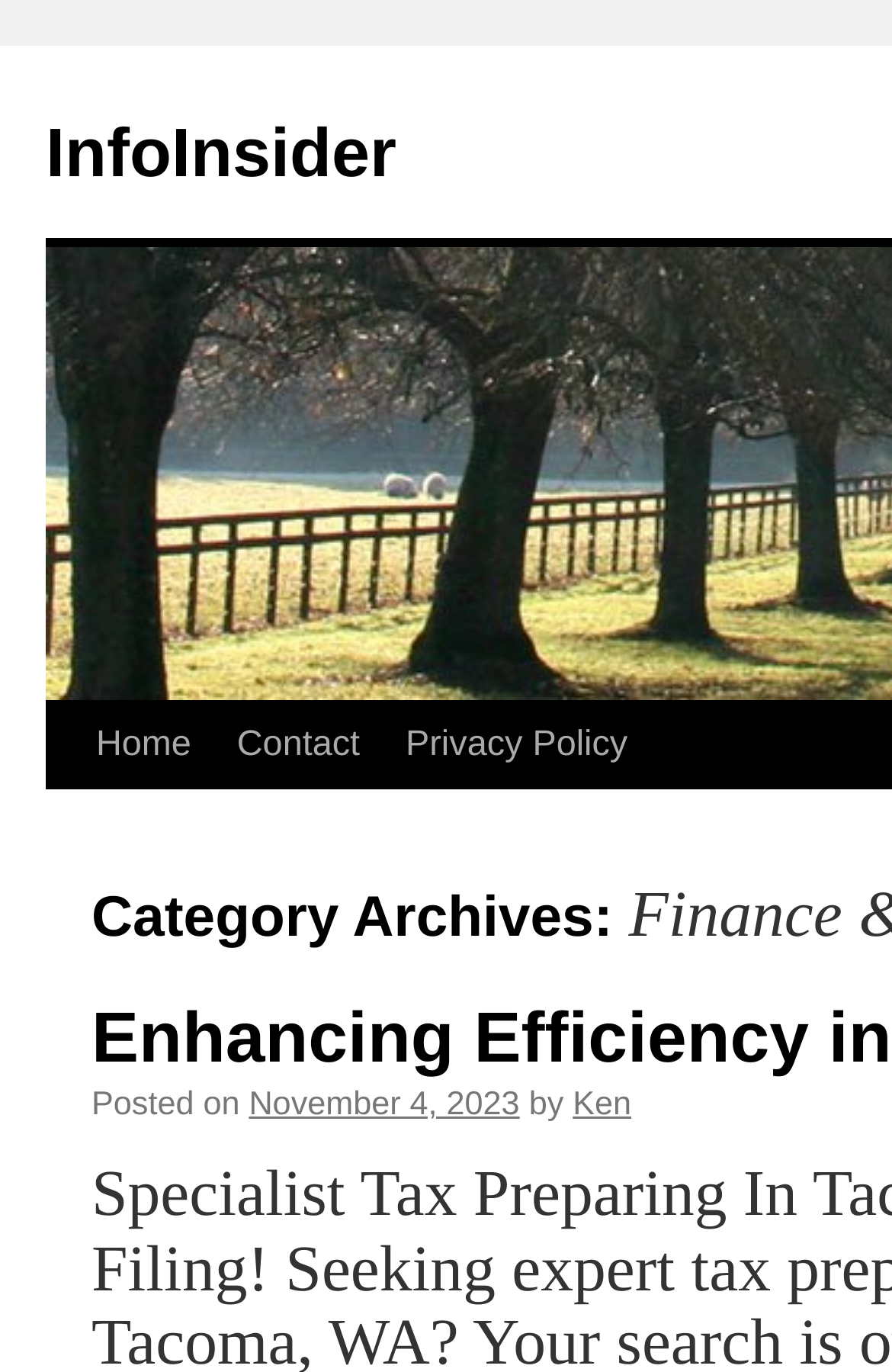Please provide the bounding box coordinate of the region that matches the element description: Privacy Policy. Coordinates should be in the format (top-left x, top-left y, bottom-right x, bottom-right y) and all values should be between 0 and 1.

[0.388, 0.512, 0.647, 0.639]